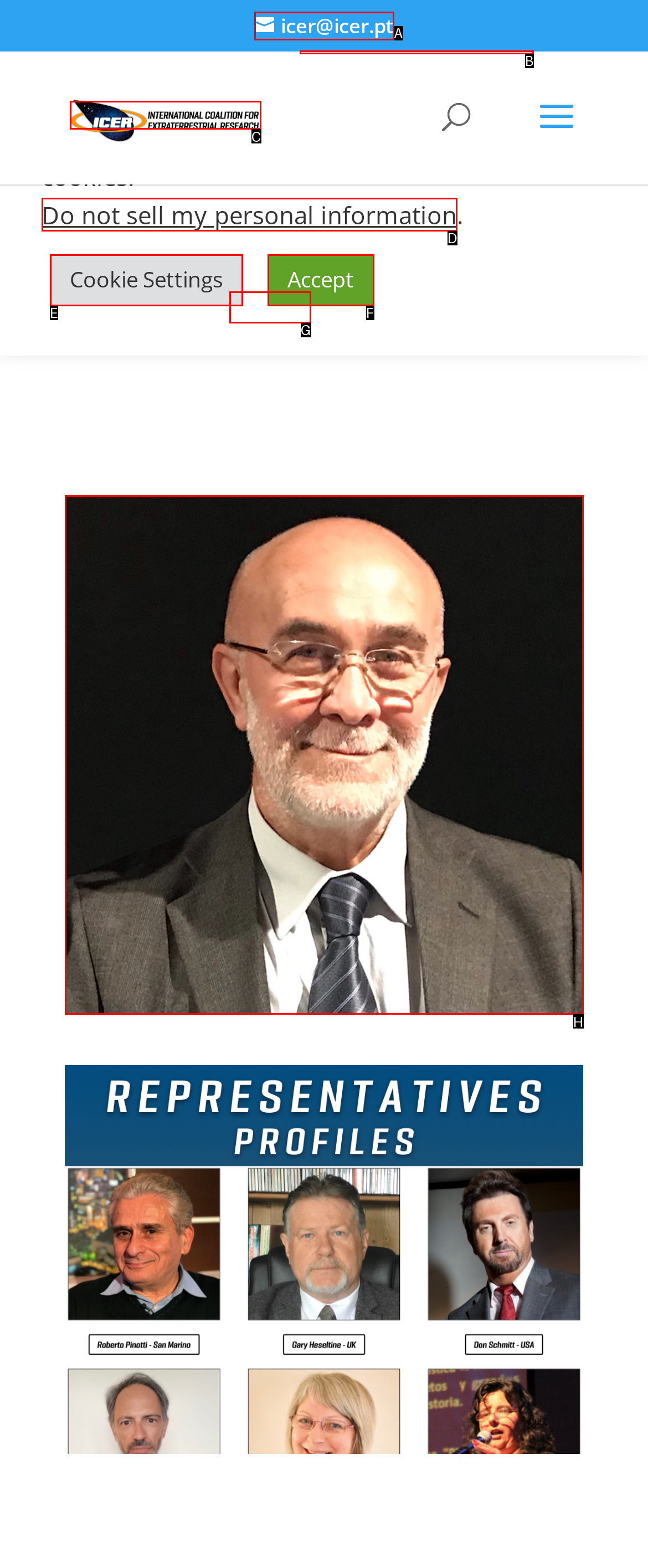Identify the appropriate lettered option to execute the following task: Click on the image of Paolo Guizzardi
Respond with the letter of the selected choice.

H